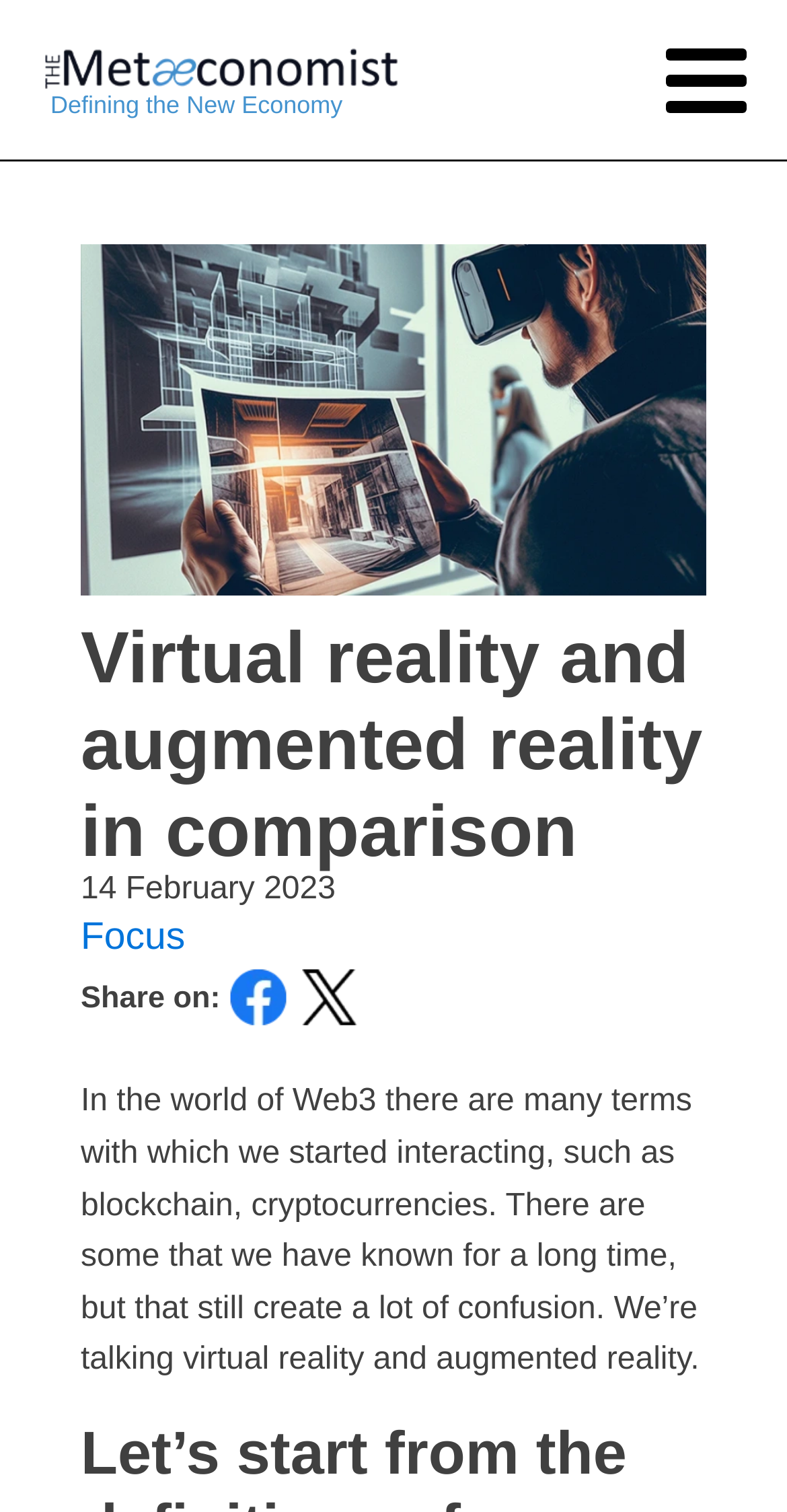Based on the visual content of the image, answer the question thoroughly: What is the date of the article?

I found the date of the article by looking at the StaticText element with the text '14 February 2023' which is located at the coordinates [0.103, 0.577, 0.426, 0.6].